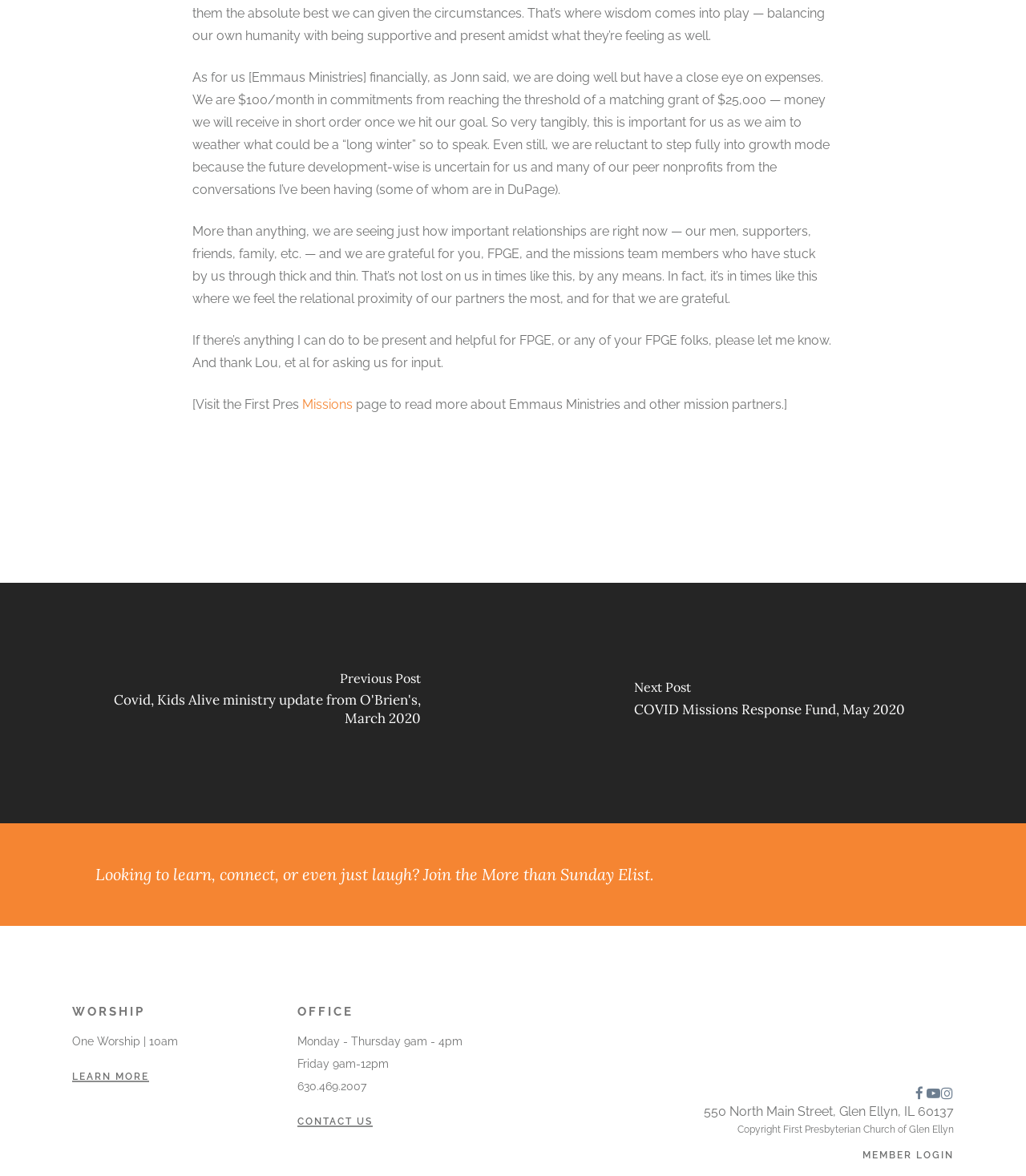What is the purpose of the 'More than Sunday Elist'?
Please provide a detailed and comprehensive answer to the question.

The text mentions 'Looking to learn, connect, or even just laugh? Join the More than Sunday Elist.' which indicates that the purpose of the 'More than Sunday Elist' is to learn, connect, or laugh.